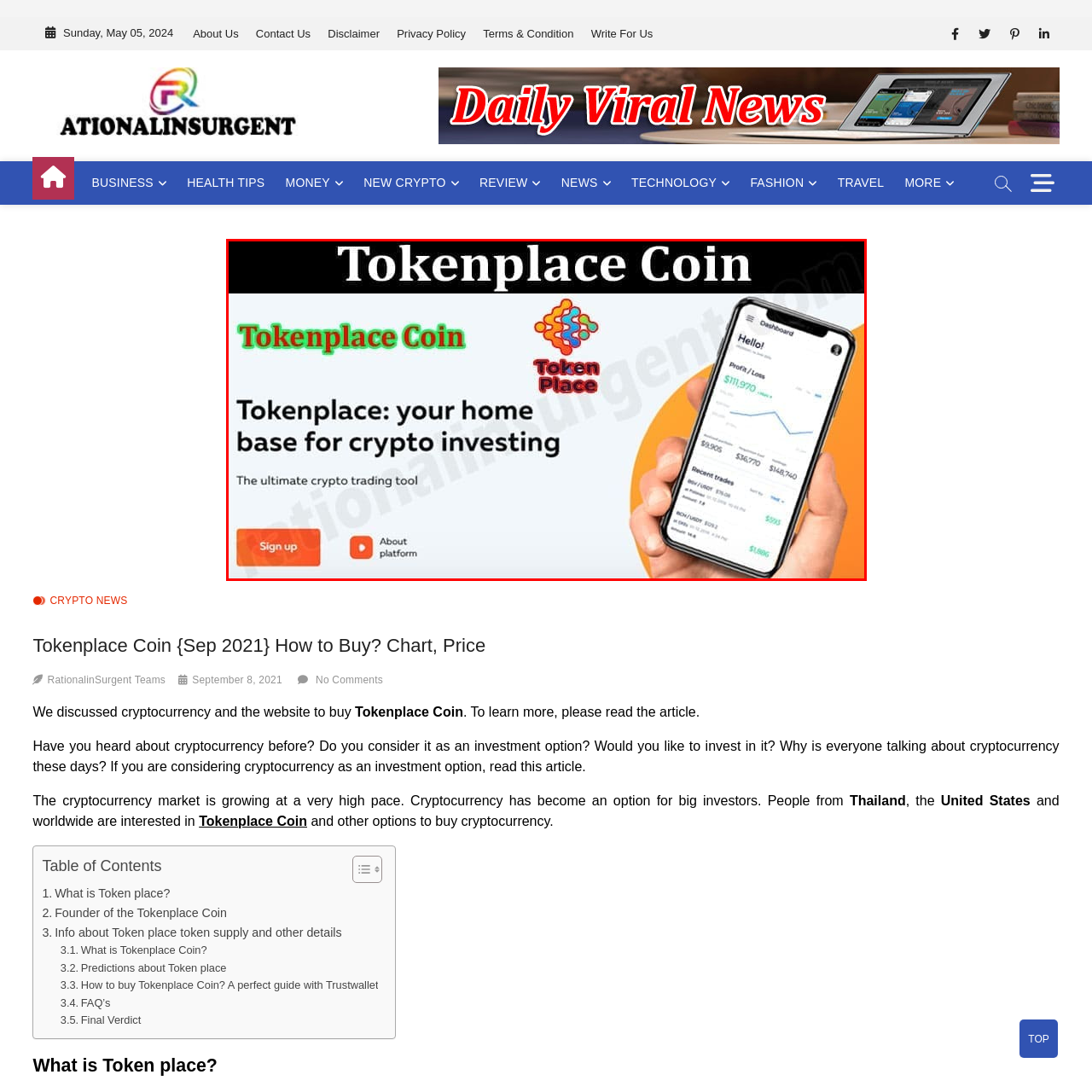Examine the image within the red boundary and respond with a single word or phrase to the question:
What is displayed on the smartphone in the image?

Tokenplace dashboard